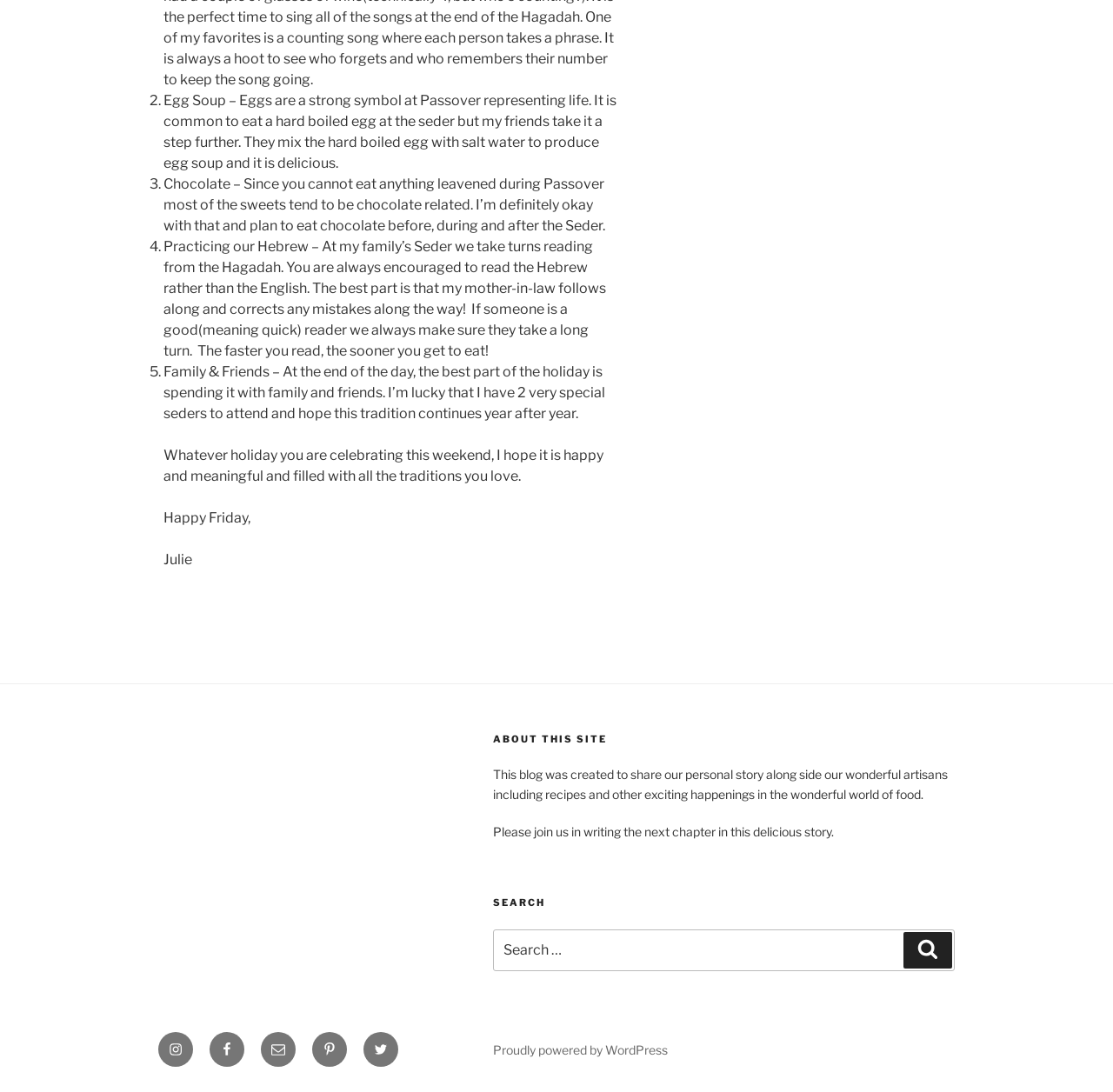Use a single word or phrase to answer the question:
What is the author's name?

Julie